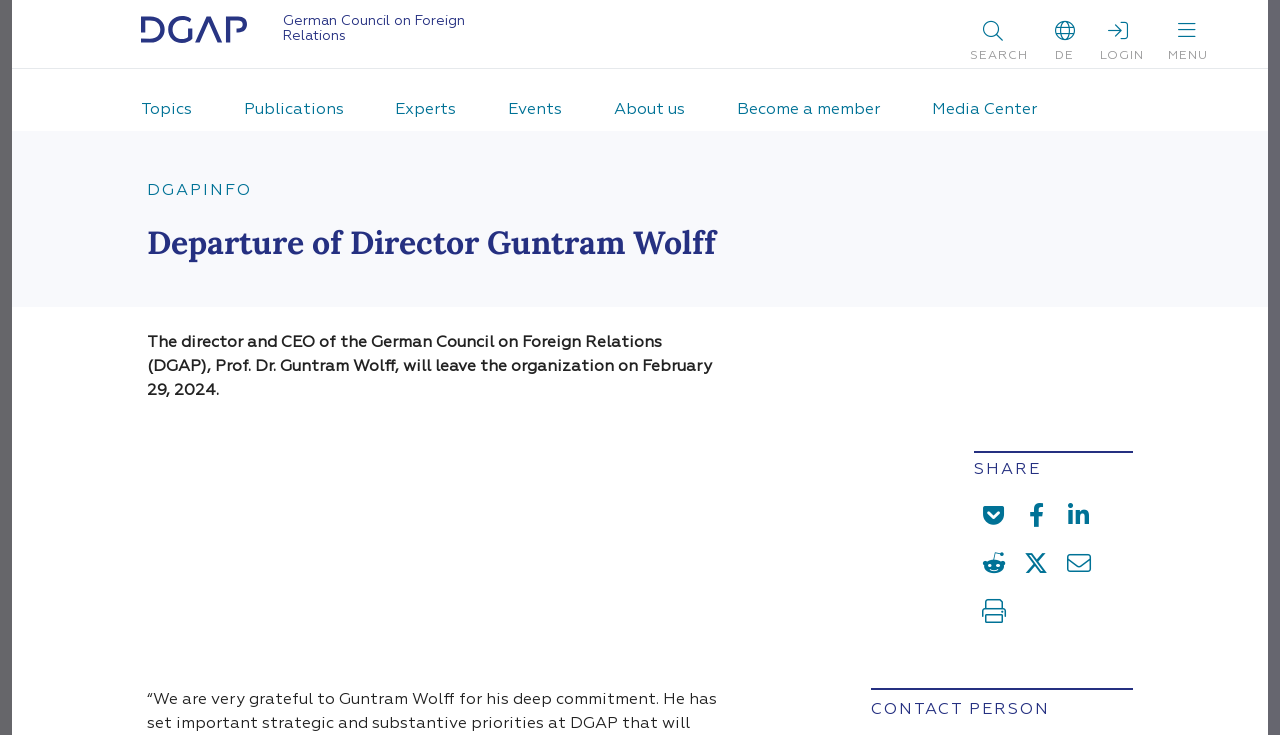What is the date of Guntram Wolff's departure?
Offer a detailed and full explanation in response to the question.

The date of Guntram Wolff's departure can be found in the main content of the webpage, where it is written as 'The director and CEO of the German Council on Foreign Relations (DGAP), Prof. Dr. Guntram Wolff, will leave the organization on February 29, 2024.'